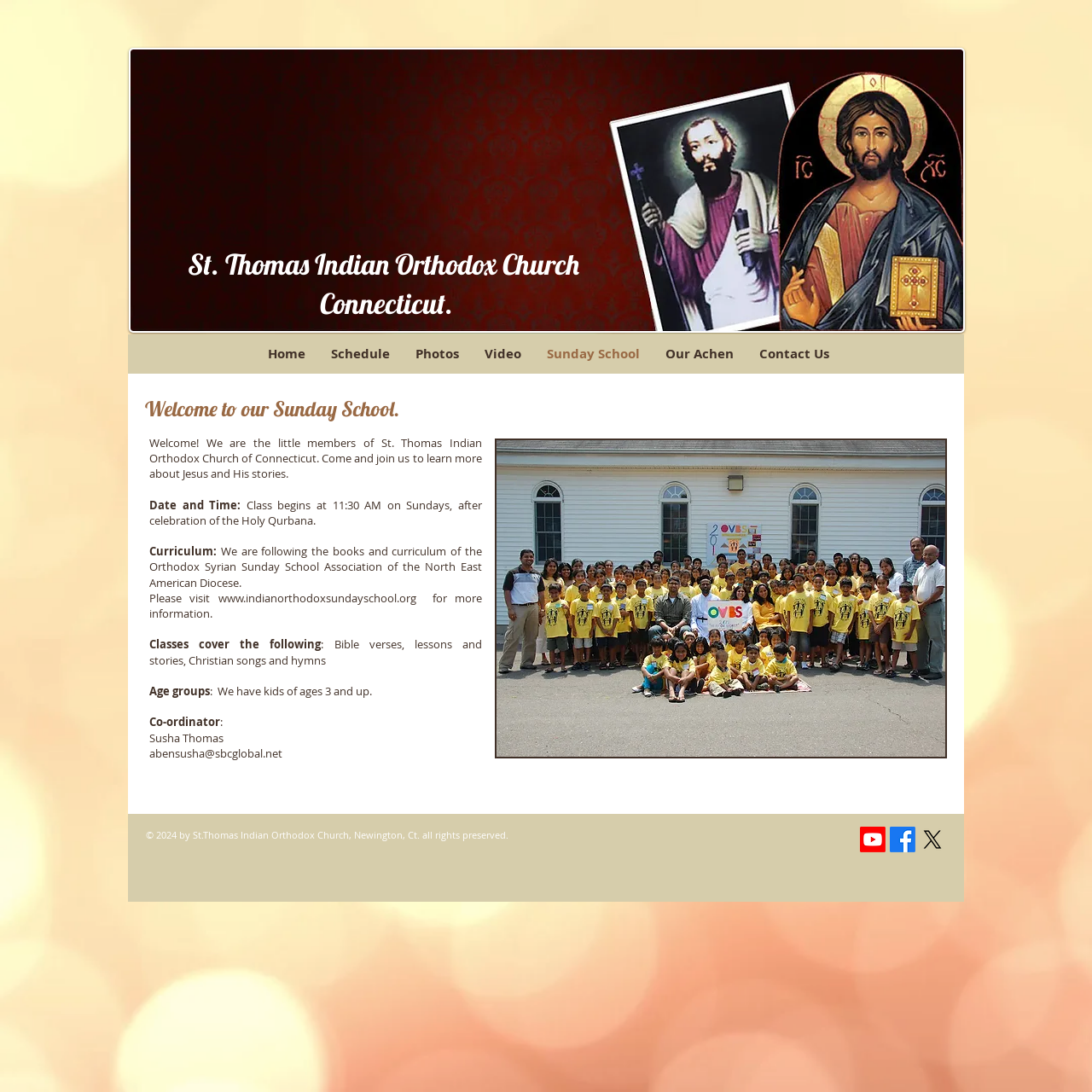Identify the bounding box coordinates of the part that should be clicked to carry out this instruction: "View the church's Facebook page".

[0.815, 0.757, 0.838, 0.781]